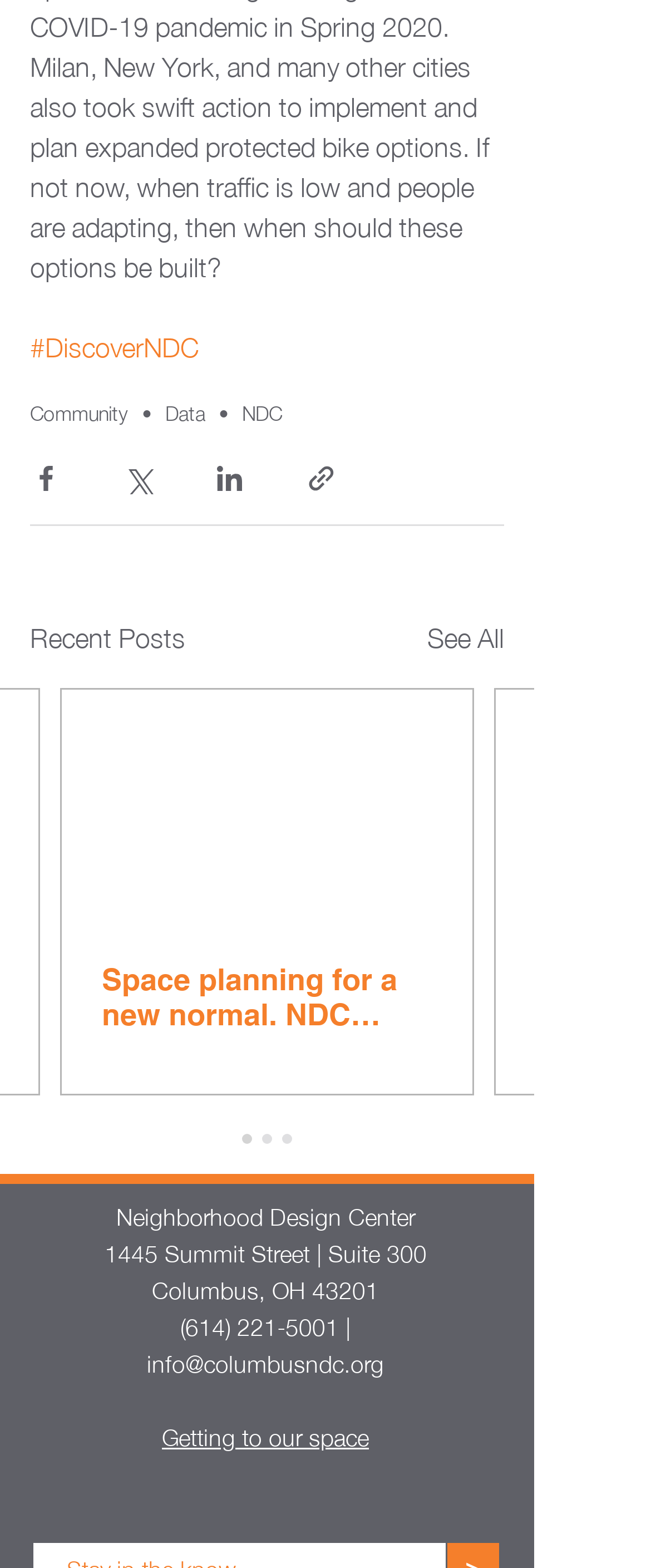What is the address of Neighborhood Design Center?
Please respond to the question with as much detail as possible.

I found the address in the StaticText element that says 'Neighborhood Design Center' followed by the address.